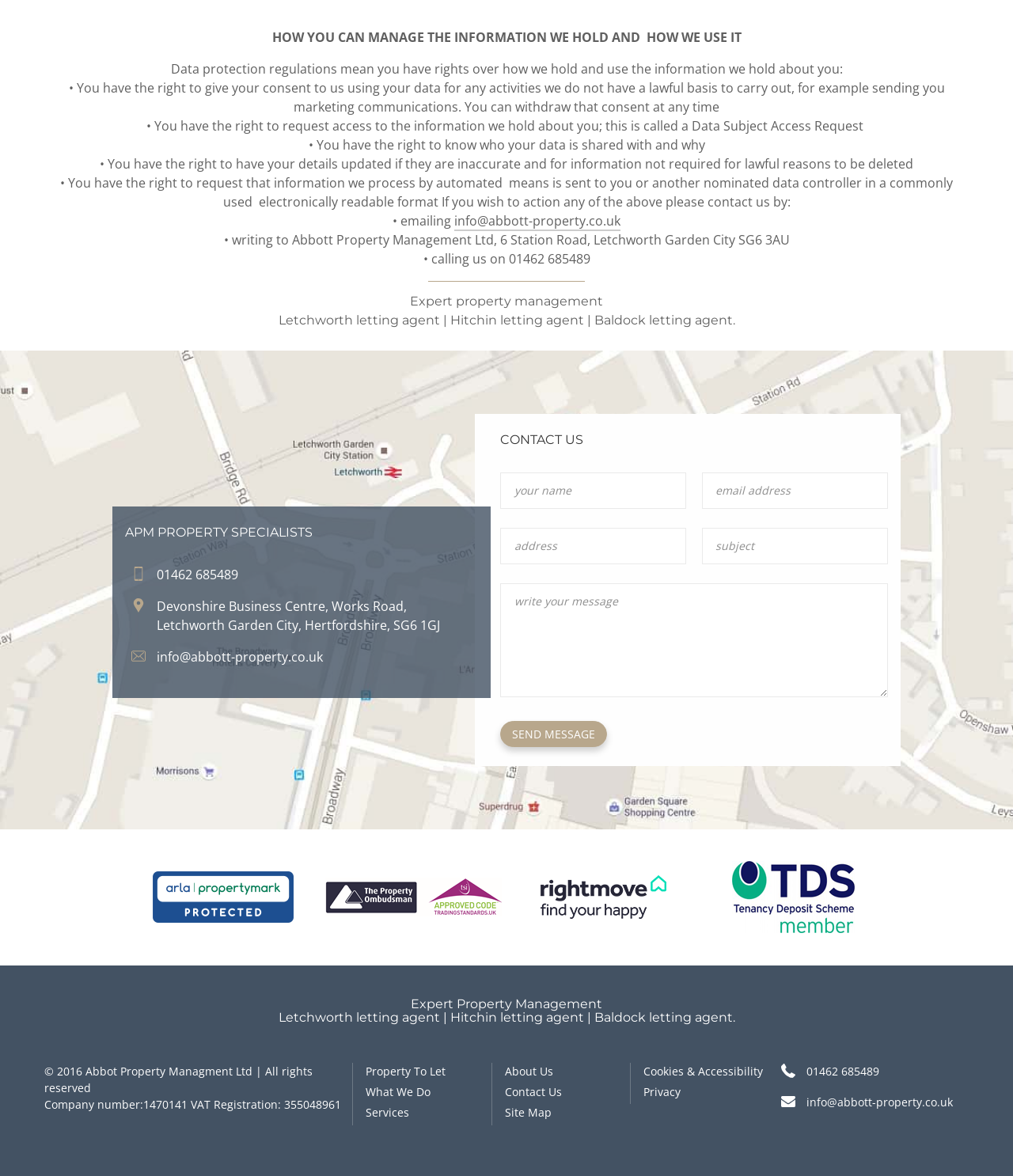What is the address of the property management?
Using the image, respond with a single word or phrase.

Devonshire Business Centre, Works Road, Letchworth Garden City, Hertfordshire, SG6 1GJ